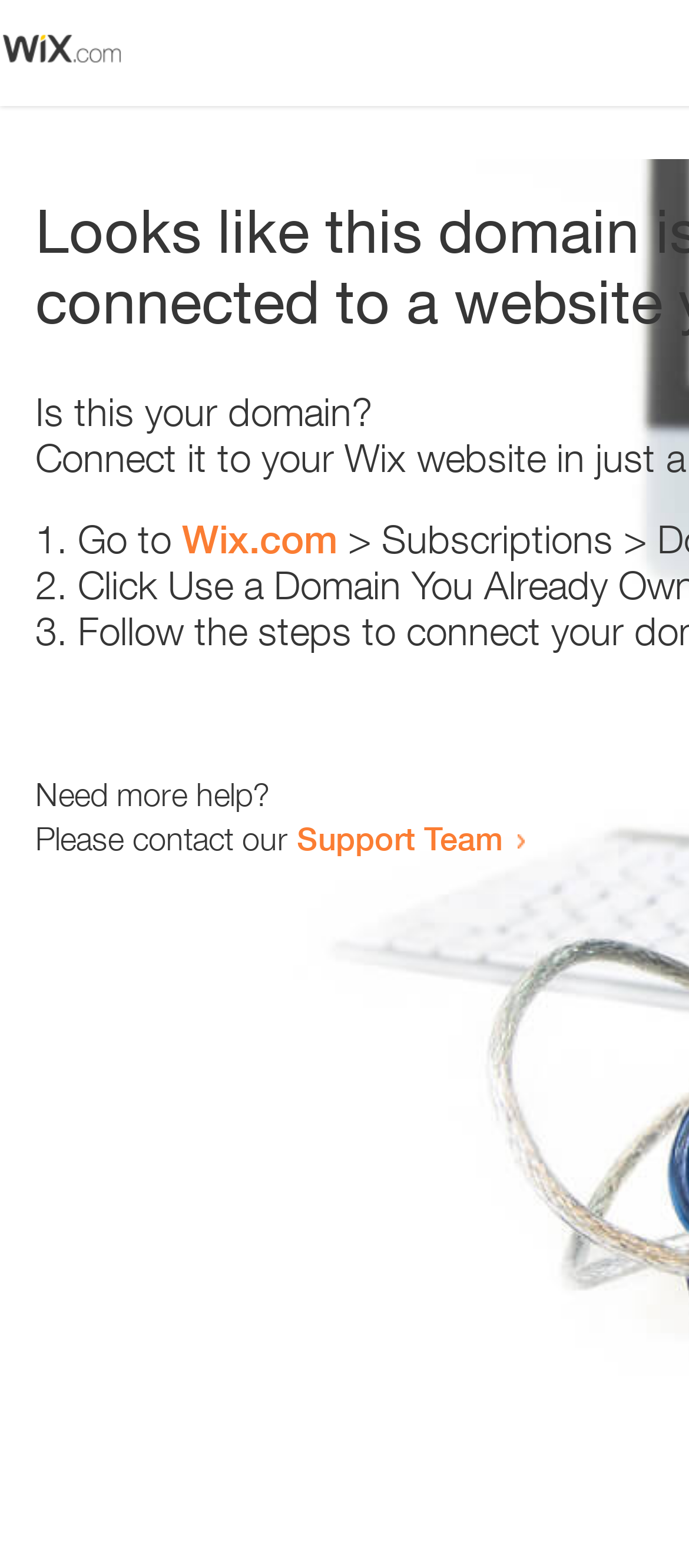Determine the primary headline of the webpage.

Looks like this domain isn't
connected to a website yet